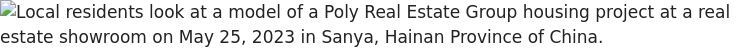Please provide a detailed answer to the question below based on the screenshot: 
What is the name of the real estate group?

The name of the real estate group can be identified by reading the caption, which specifically mentions that the housing project was developed by the Poly Real Estate Group.